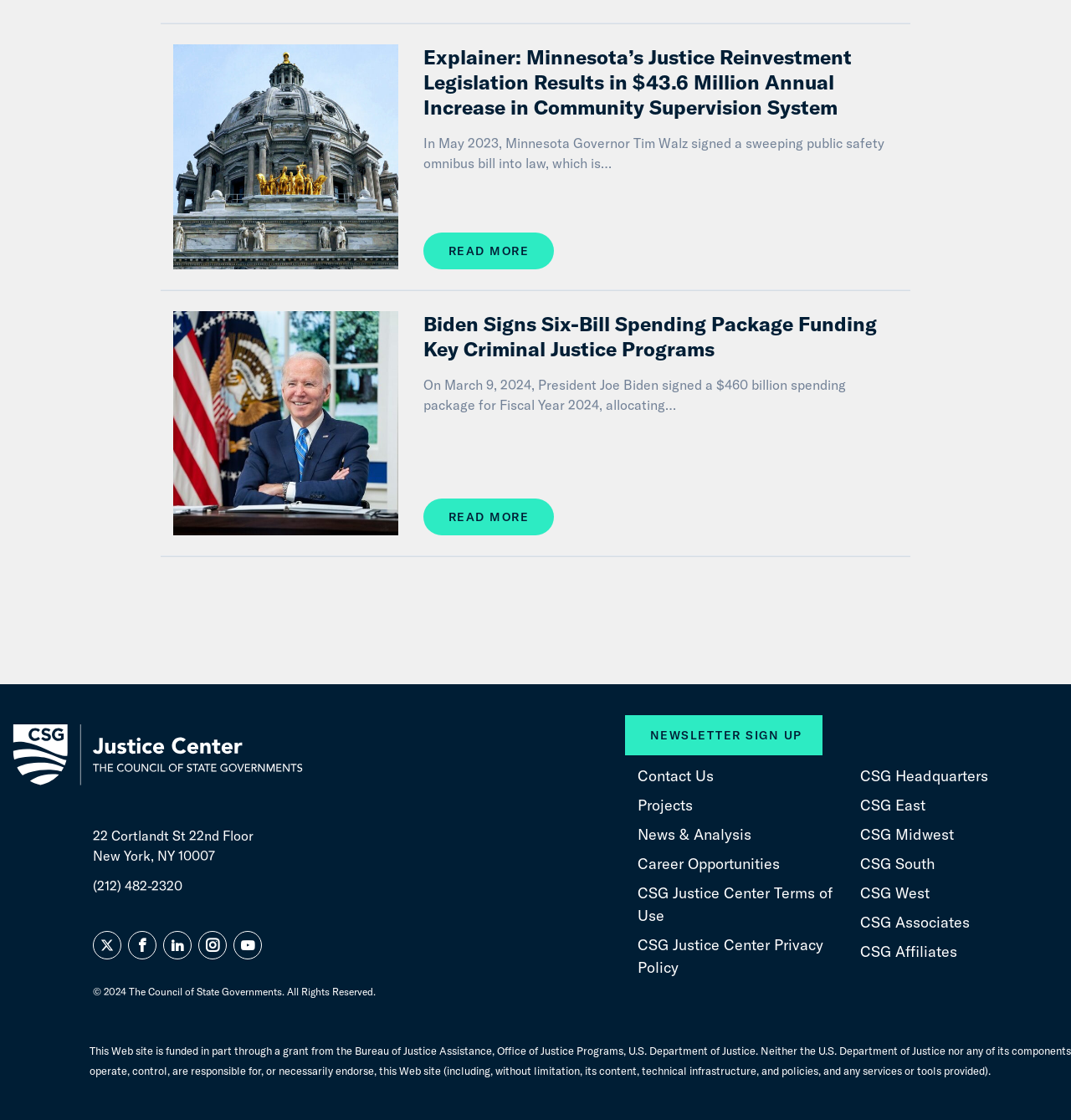Based on the visual content of the image, answer the question thoroughly: What is the name of the organization?

The name of the organization is CSG Justice Center, which is evident from the link text 'CSG Justice Center logo' and the corresponding image.